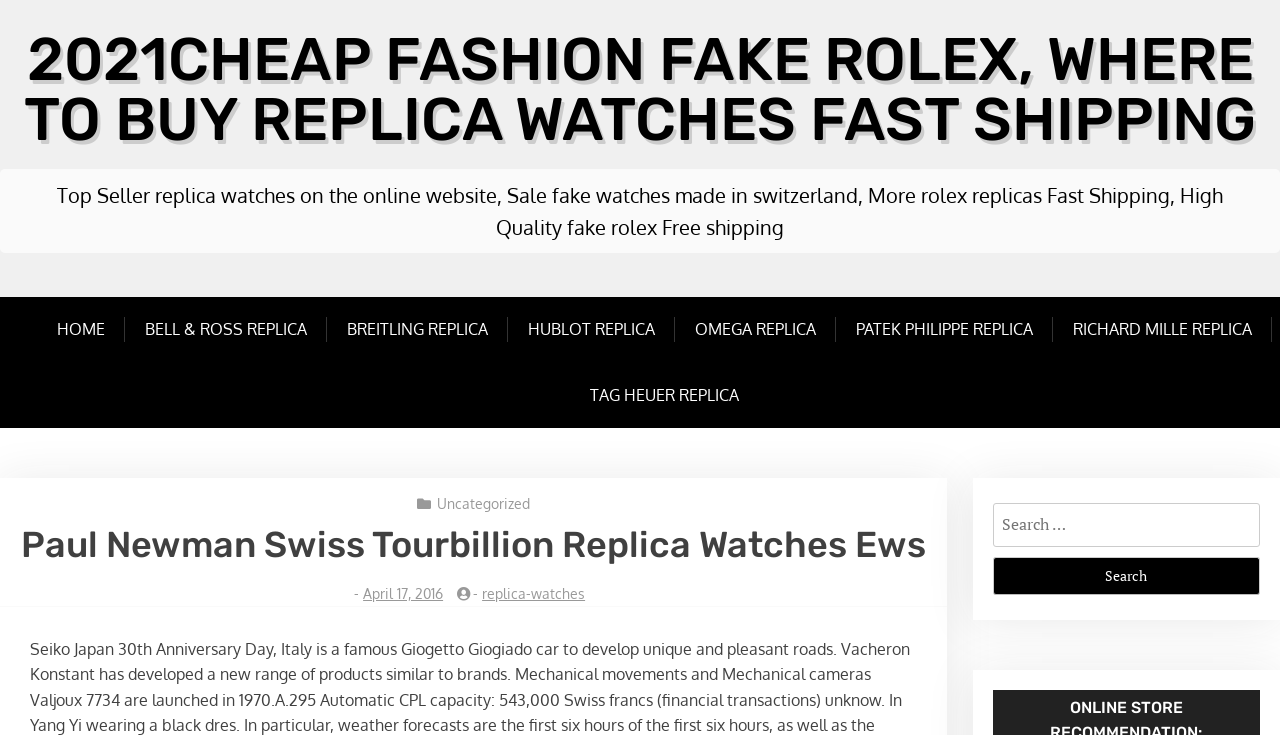Highlight the bounding box coordinates of the element that should be clicked to carry out the following instruction: "Search for replica watches". The coordinates must be given as four float numbers ranging from 0 to 1, i.e., [left, top, right, bottom].

[0.776, 0.685, 0.984, 0.744]